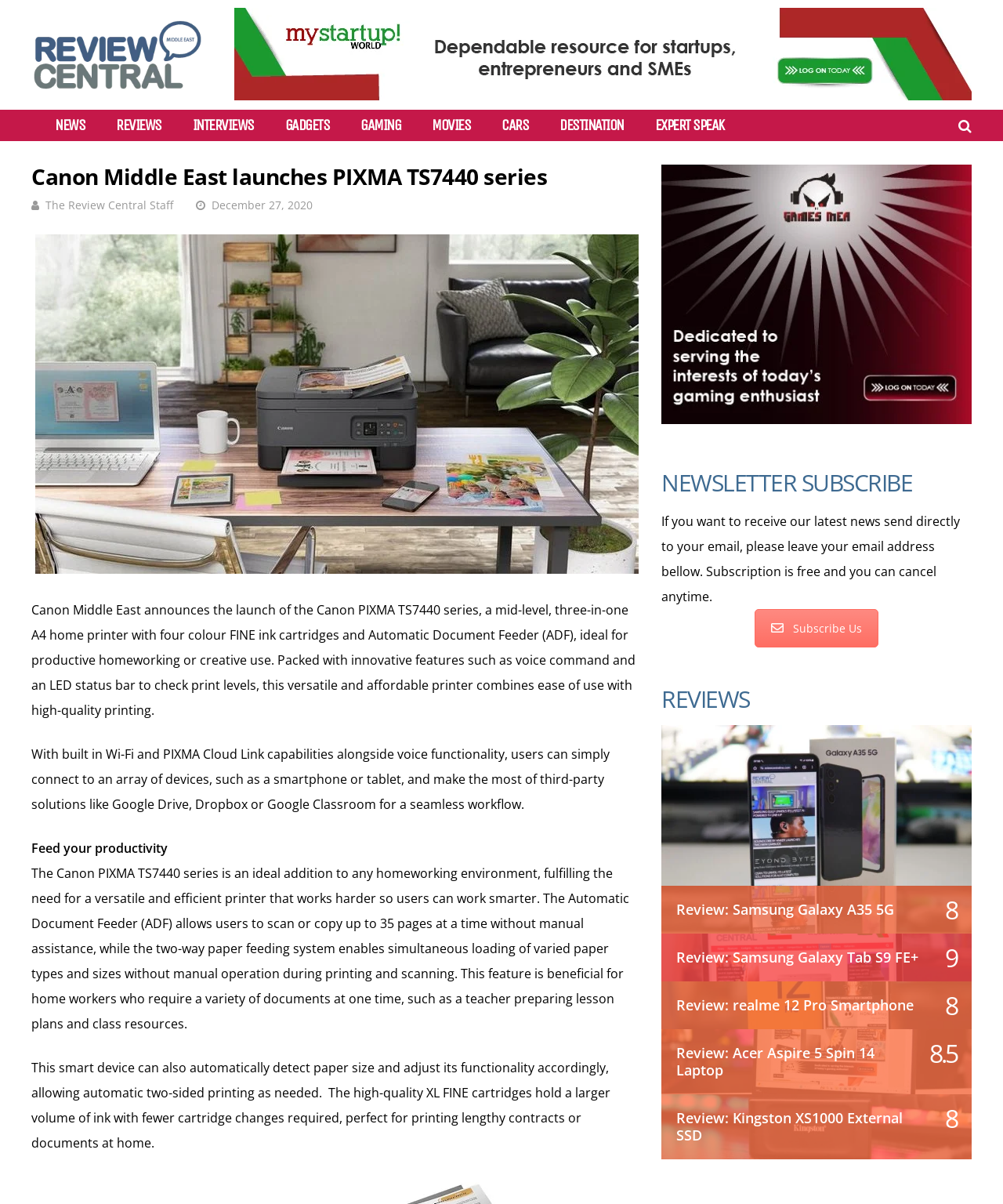Please locate the bounding box coordinates of the element that needs to be clicked to achieve the following instruction: "Read the review of Samsung Galaxy A35 5G". The coordinates should be four float numbers between 0 and 1, i.e., [left, top, right, bottom].

[0.659, 0.602, 0.969, 0.762]